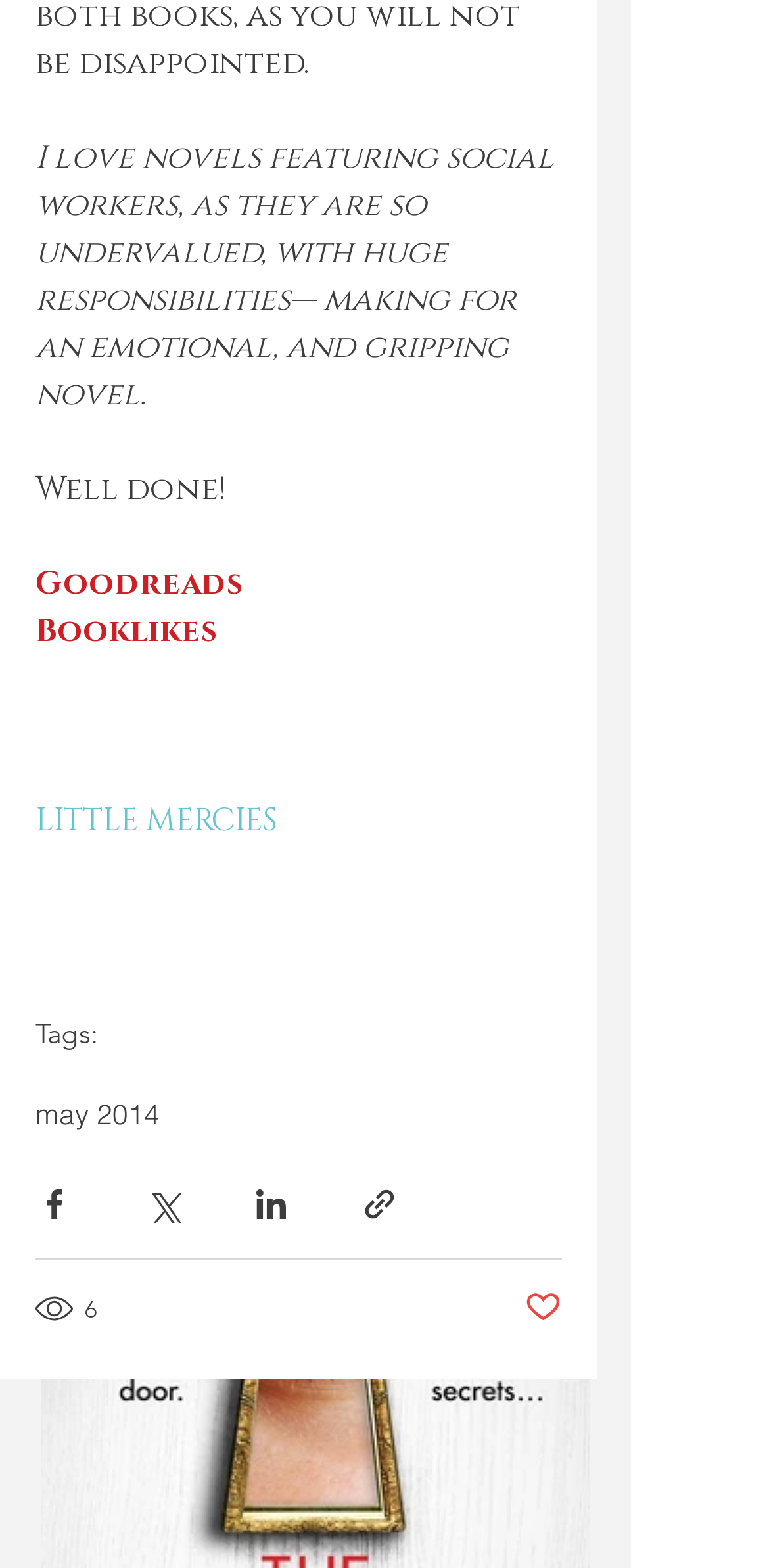Provide your answer in a single word or phrase: 
How many views does this post have?

6 views